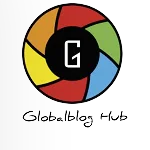Offer an in-depth description of the image.

The image features the logo of Globalblog Hub, characterized by a vibrant circular design made up of colored sections—red, yellow, green, and blue—surrounding a prominent black circle that displays a stylized letter "G." Below the circular emblem, the name "Globalblog Hub" is elegantly scripted in a modern font, emphasizing the brand's focus on connectivity and information sharing. This logo represents the platform's commitment to providing a diverse array of content, particularly in the realm of social-emotional learning activities tailored for virtual classrooms.